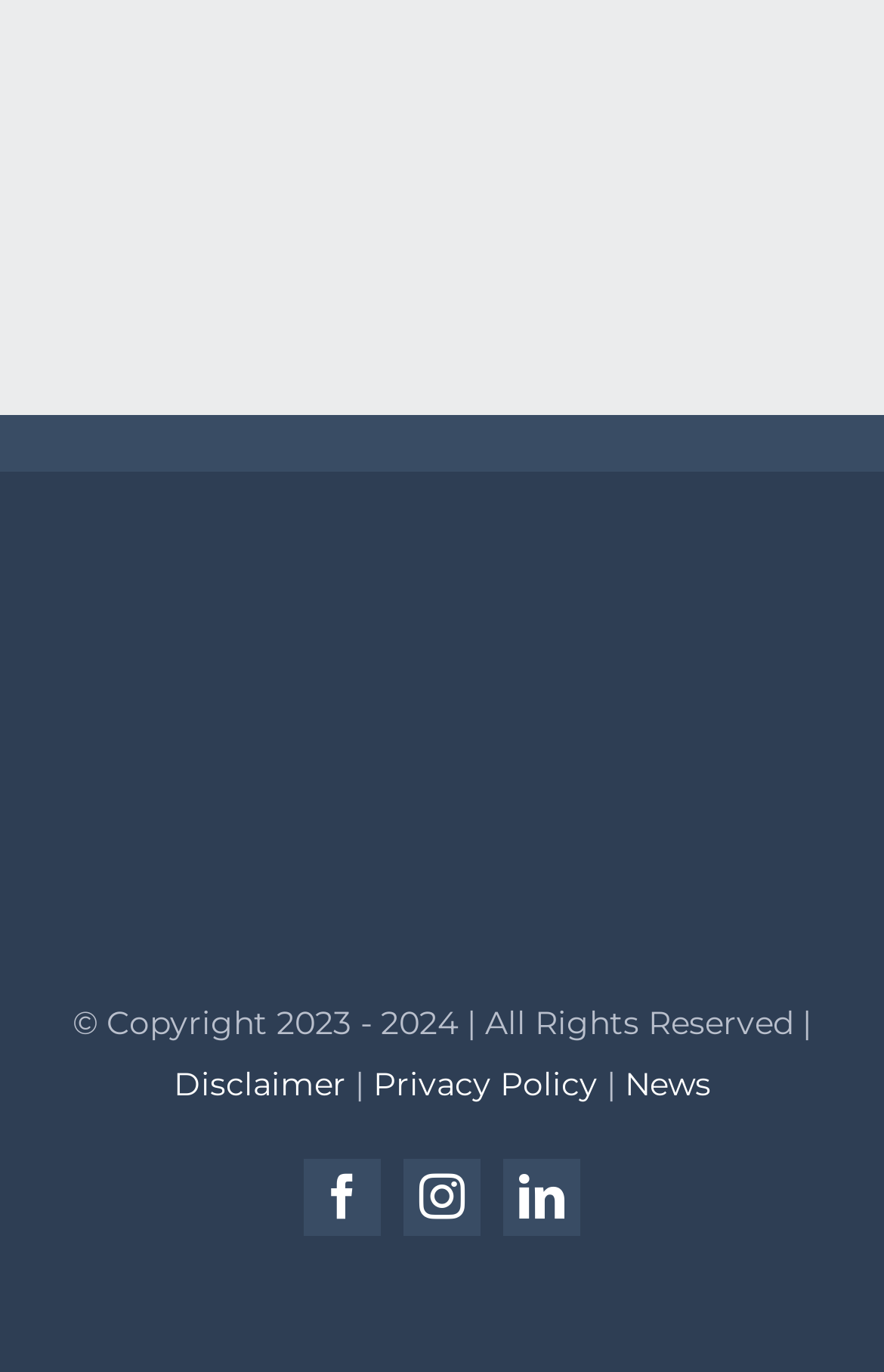Identify the bounding box coordinates for the UI element described as follows: aria-label="facebook" title="Facebook". Use the format (top-left x, top-left y, bottom-right x, bottom-right y) and ensure all values are floating point numbers between 0 and 1.

[0.344, 0.845, 0.431, 0.901]